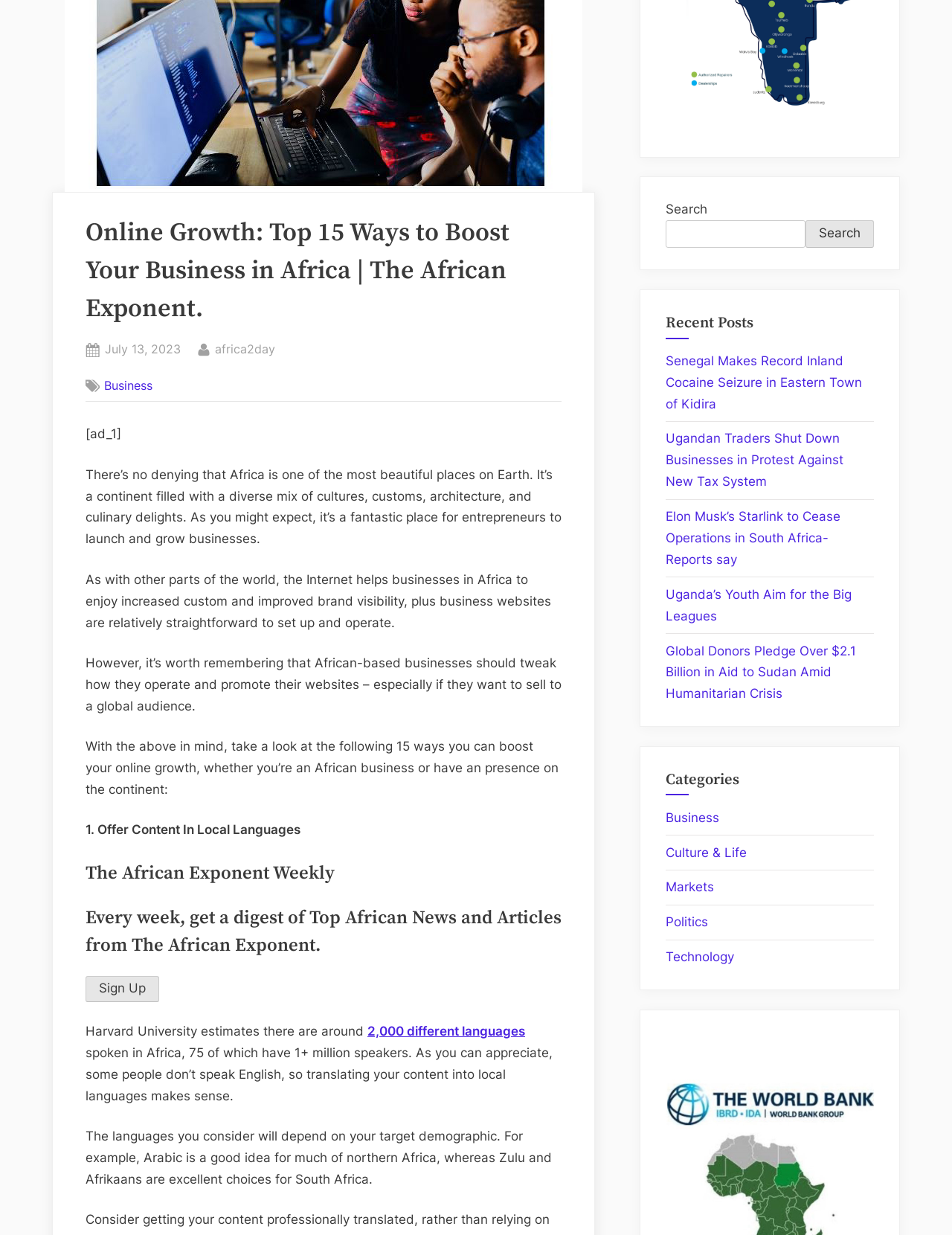Using the description "Technology", locate and provide the bounding box of the UI element.

[0.699, 0.769, 0.771, 0.781]